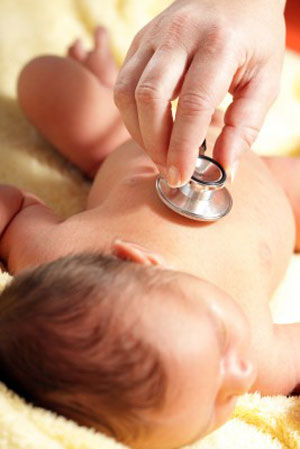Generate a descriptive account of all visible items and actions in the image.

The image depicts a healthcare professional using a stethoscope to examine the back of a newborn infant lying on a soft, textured blanket. The scene illustrates the critical medical assessments performed on infants, particularly in the context of conditions such as Neonatal Abstinence Syndrome, which is linked to maternal opiate use during pregnancy. This syndrome can result in a spectrum of withdrawal symptoms in newborns, highlighting the importance of careful monitoring and early diagnosis by healthcare providers. The image serves as a reminder of the healthcare challenges faced by infants and the vital role that medical professionals play in addressing these issues.